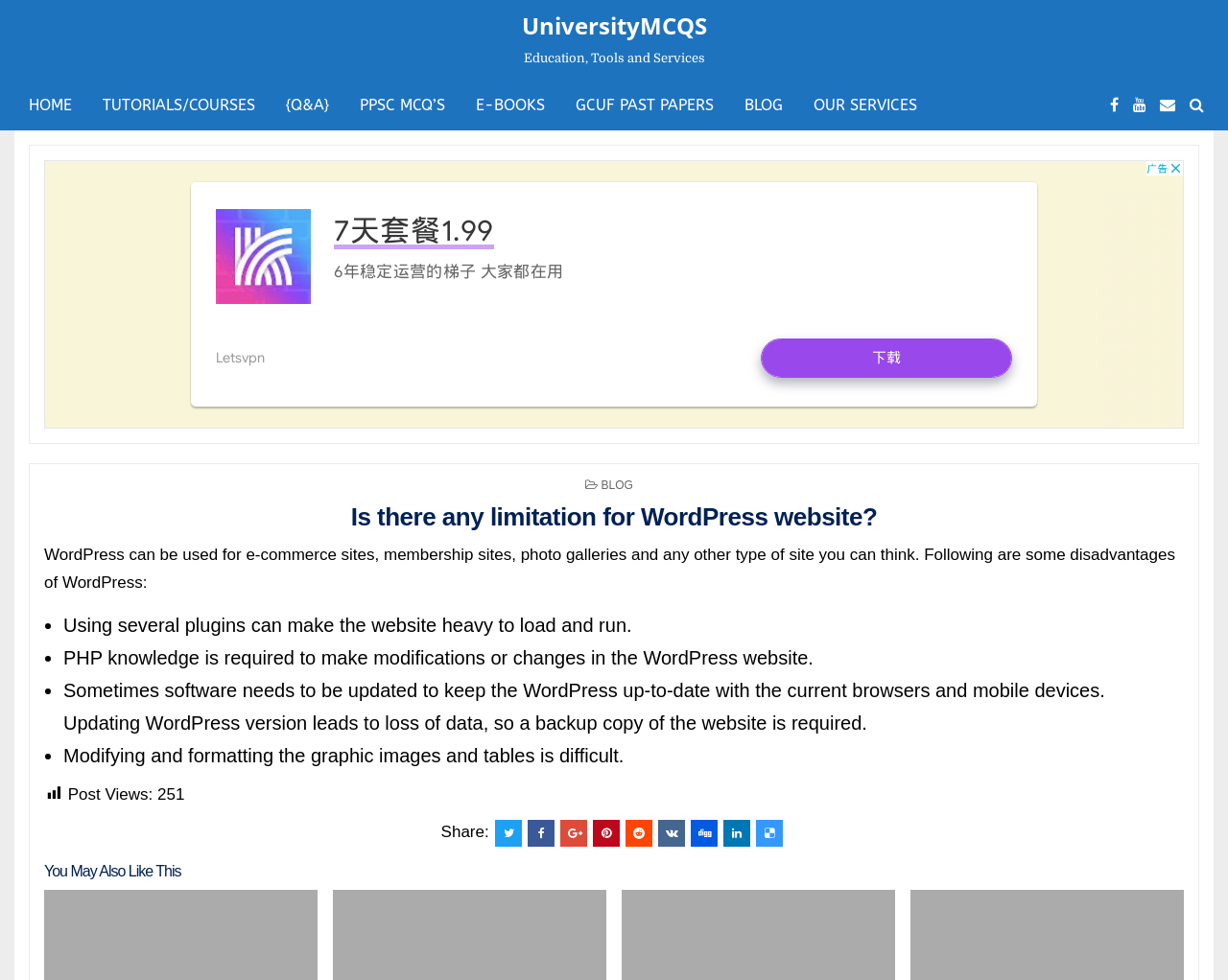Please identify the bounding box coordinates of the clickable area that will fulfill the following instruction: "Check out the 'Latest Posts'". The coordinates should be in the format of four float numbers between 0 and 1, i.e., [left, top, right, bottom].

None